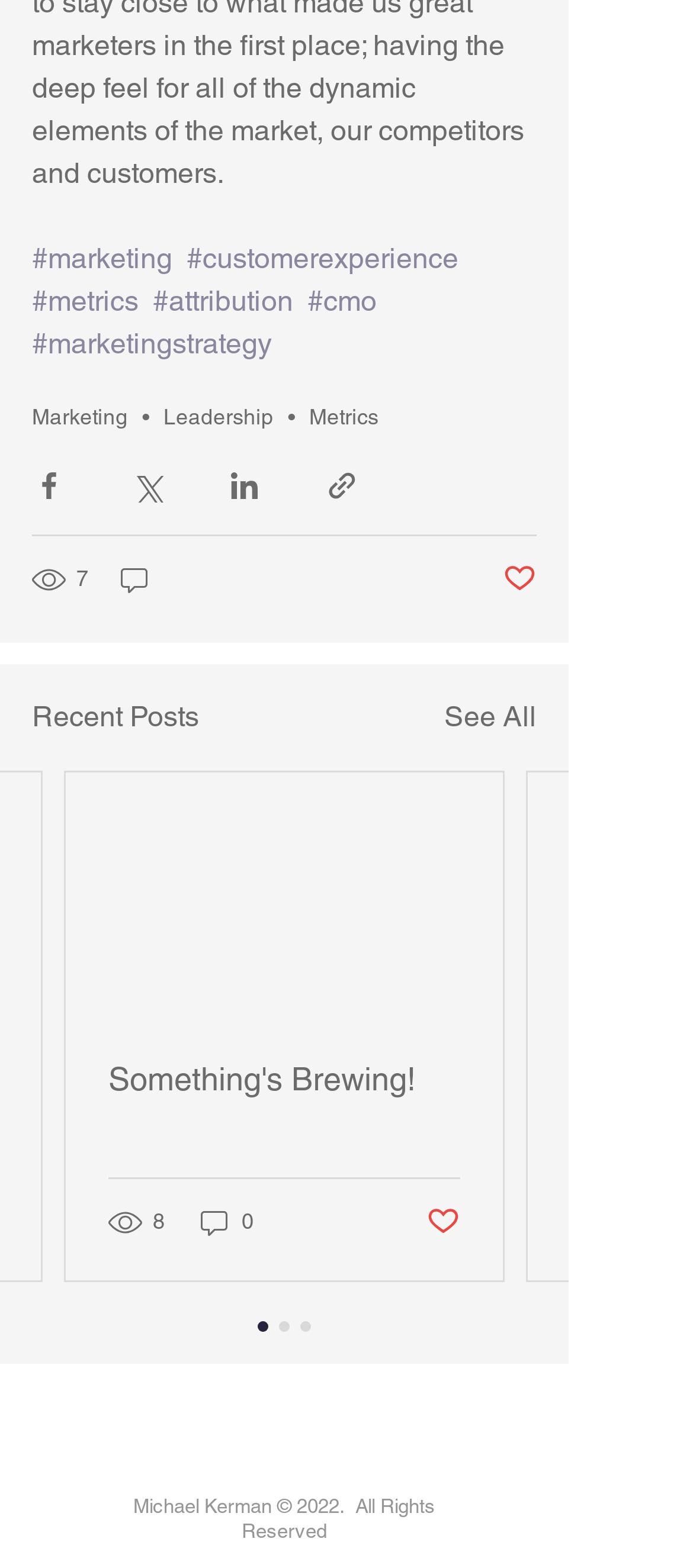What is the copyright information at the bottom of the webpage?
Could you give a comprehensive explanation in response to this question?

The copyright information is located at the bottom of the webpage, and it states 'Michael Kerman 2022. All Rights Reserved', which indicates that the webpage is copyrighted by Michael Kerman in 2022.